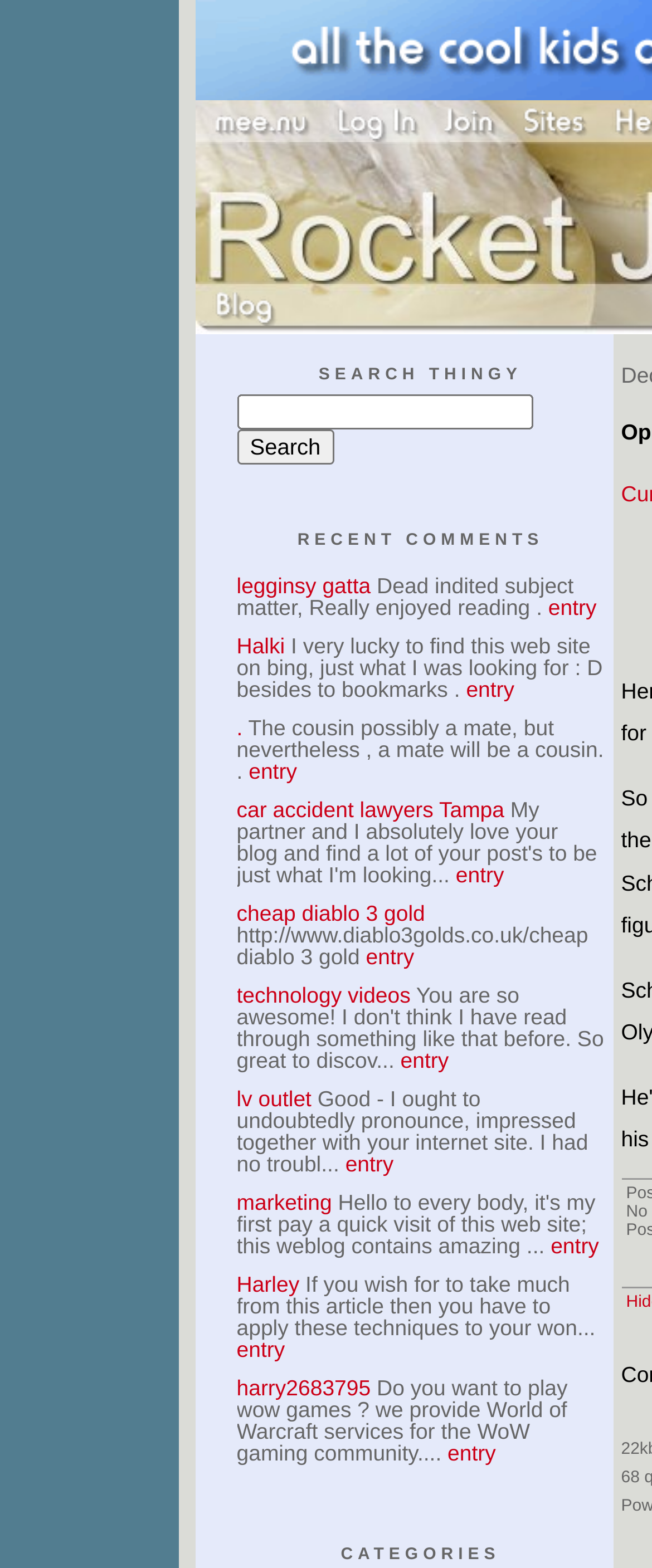Give a short answer using one word or phrase for the question:
What is the text of the first heading on the webpage?

SEARCH THINGY